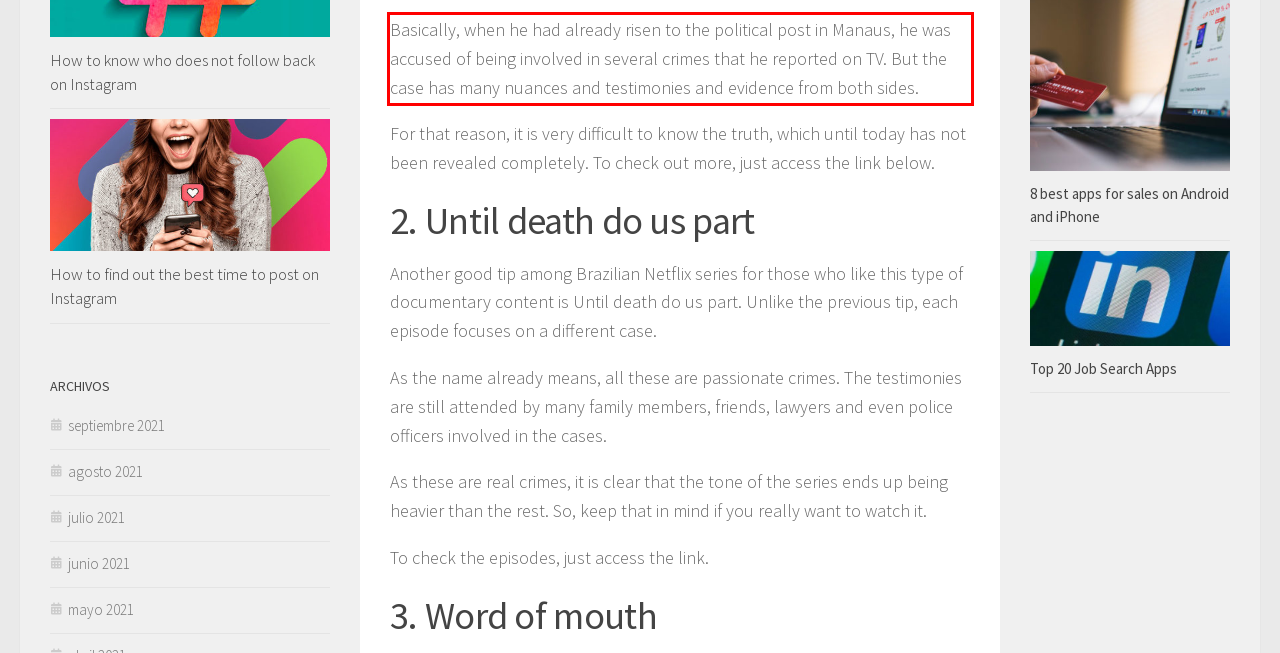With the given screenshot of a webpage, locate the red rectangle bounding box and extract the text content using OCR.

Basically, when he had already risen to the political post in Manaus, he was accused of being involved in several crimes that he reported on TV. But the case has many nuances and testimonies and evidence from both sides.